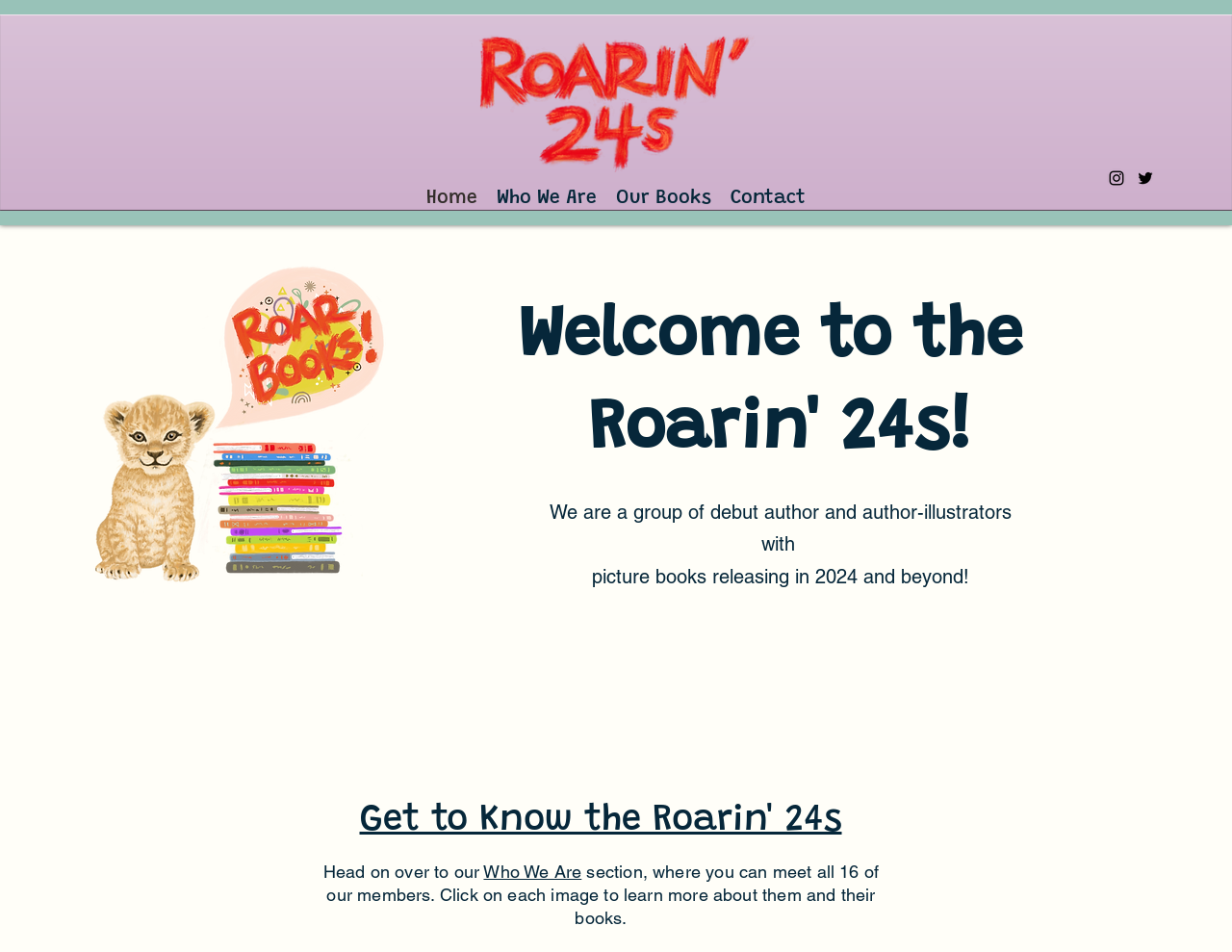What type of books do the authors release?
Look at the screenshot and respond with a single word or phrase.

Picture books